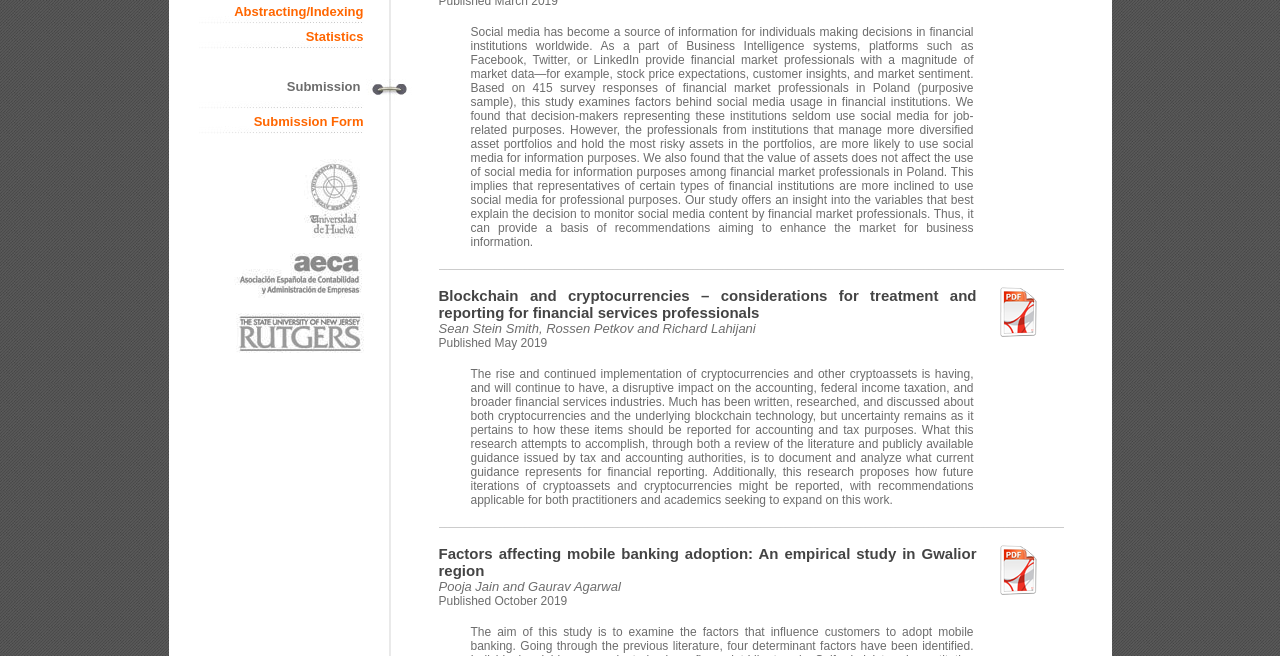Identify the bounding box for the element characterized by the following description: "Next Article".

None